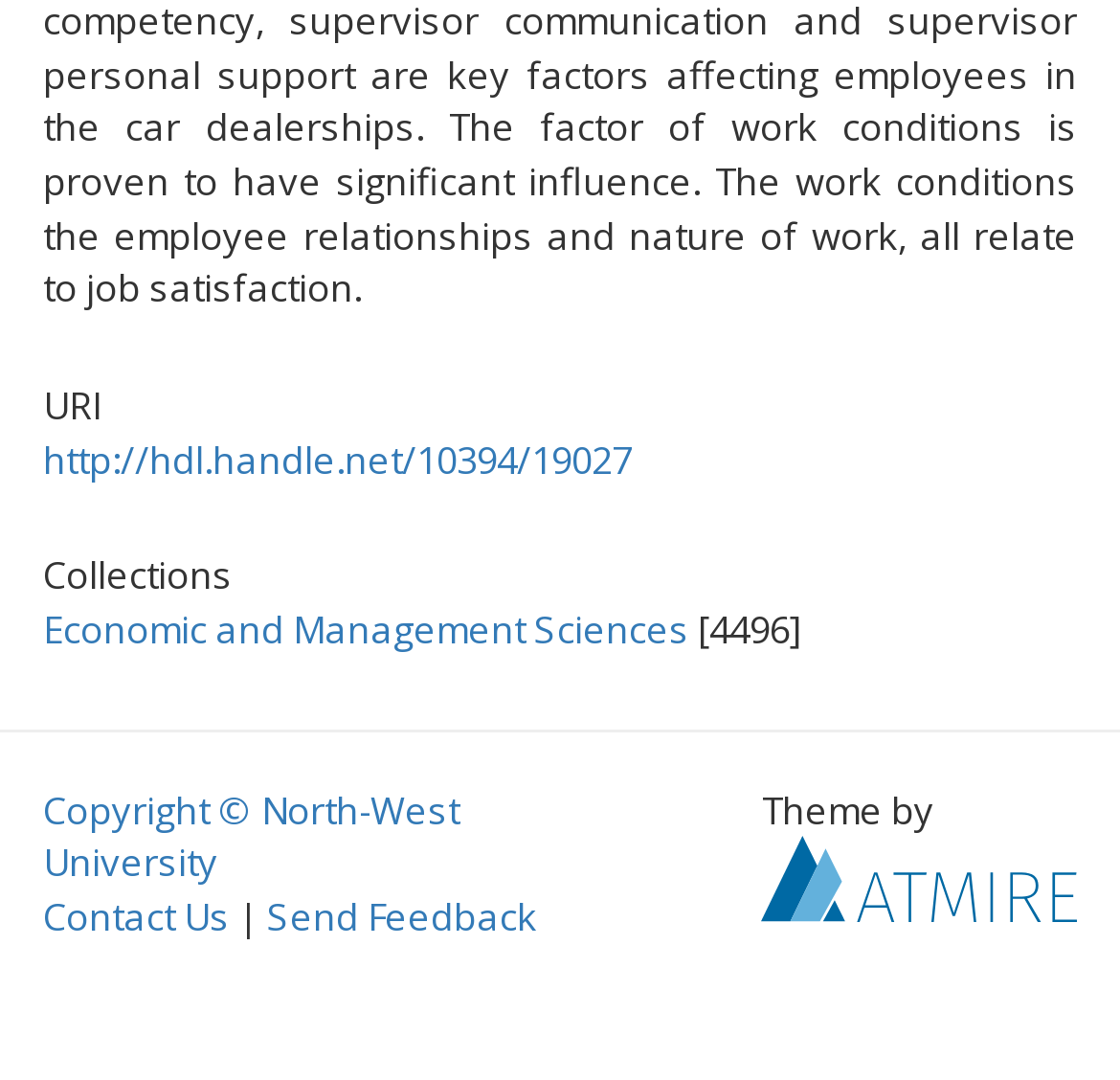Given the element description, predict the bounding box coordinates in the format (top-left x, top-left y, bottom-right x, bottom-right y). Make sure all values are between 0 and 1. Here is the element description: Economic and Management Sciences

[0.038, 0.559, 0.615, 0.607]